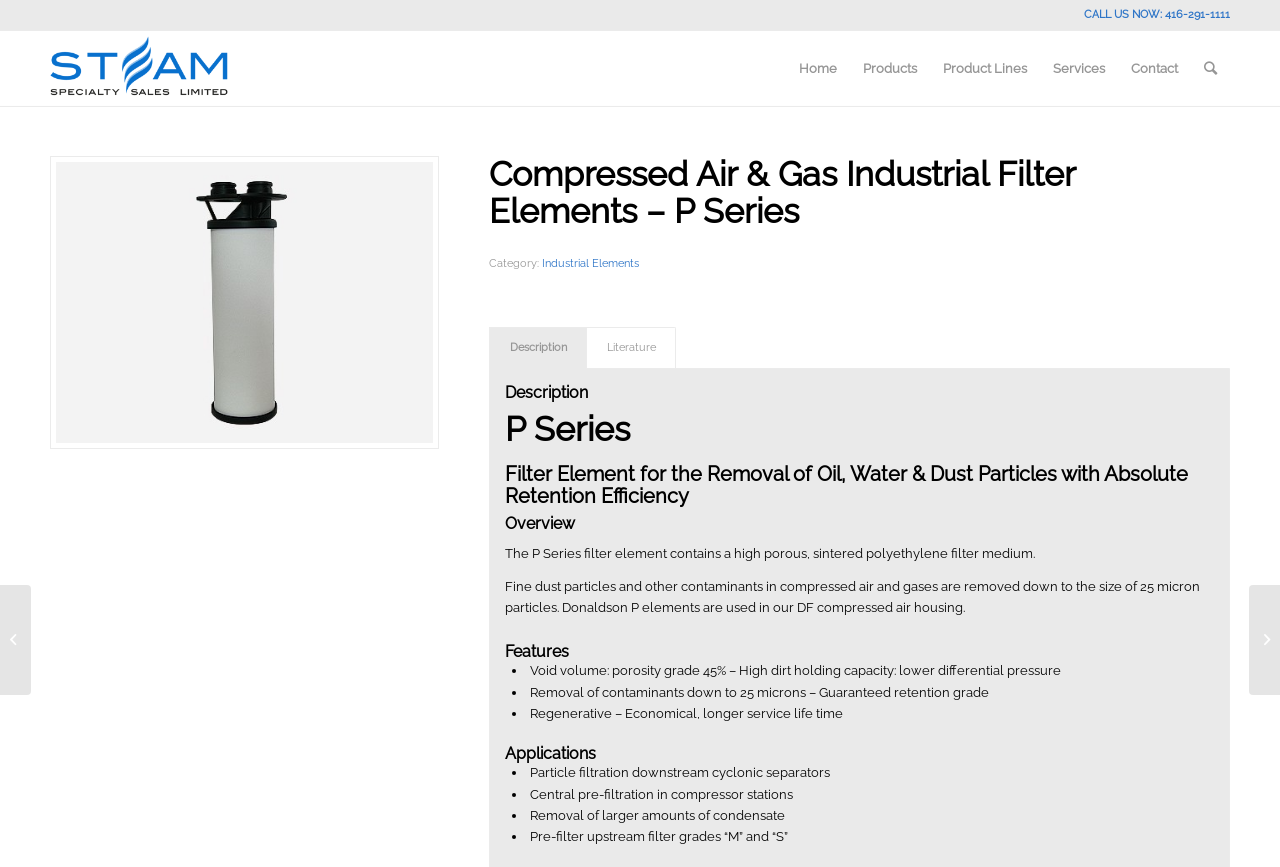Provide the bounding box coordinates for the specified HTML element described in this description: "alt="Steam Specialty"". The coordinates should be four float numbers ranging from 0 to 1, in the format [left, top, right, bottom].

[0.039, 0.036, 0.178, 0.122]